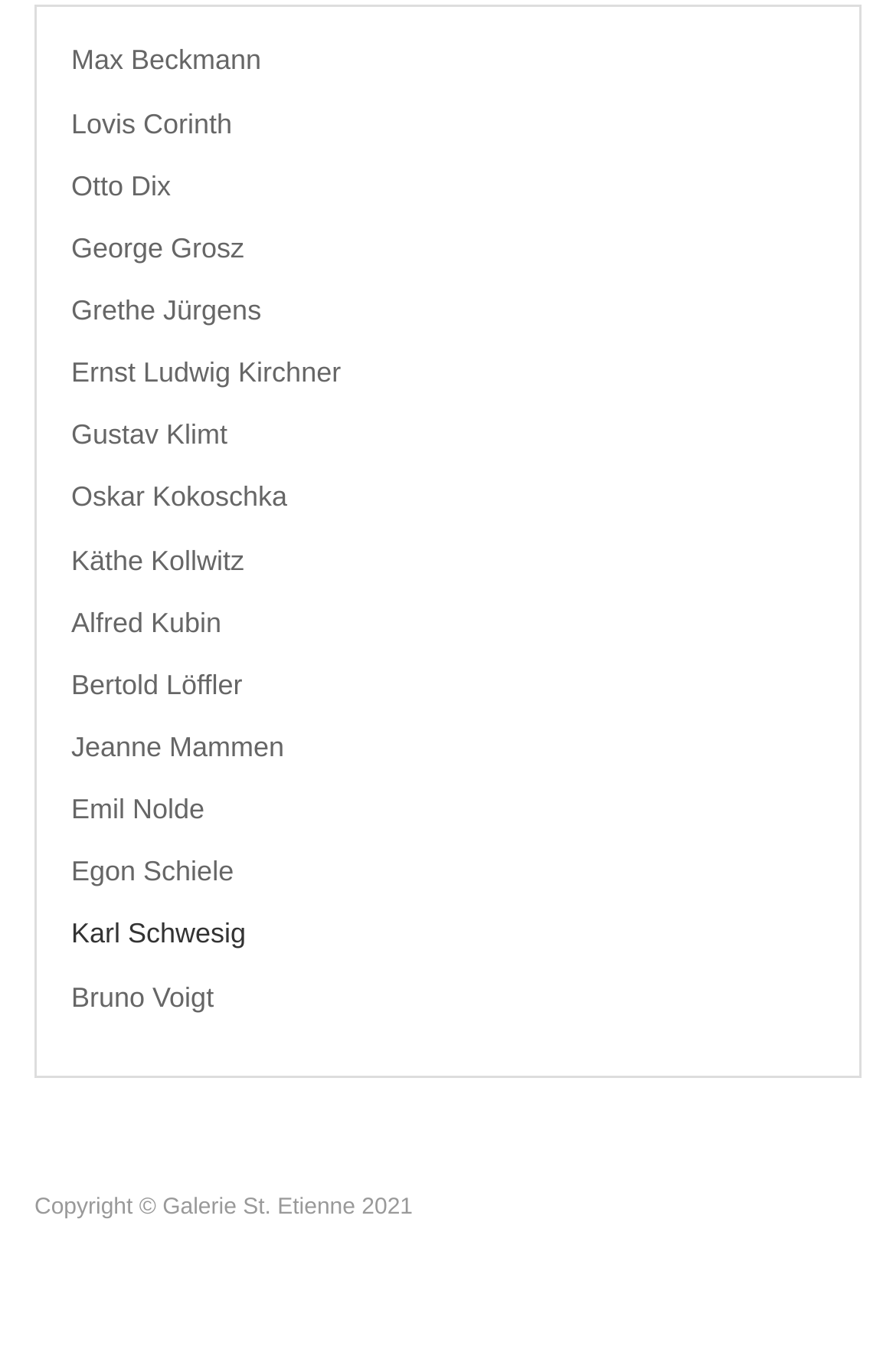Could you specify the bounding box coordinates for the clickable section to complete the following instruction: "Explore Otto Dix"?

[0.079, 0.123, 0.921, 0.151]